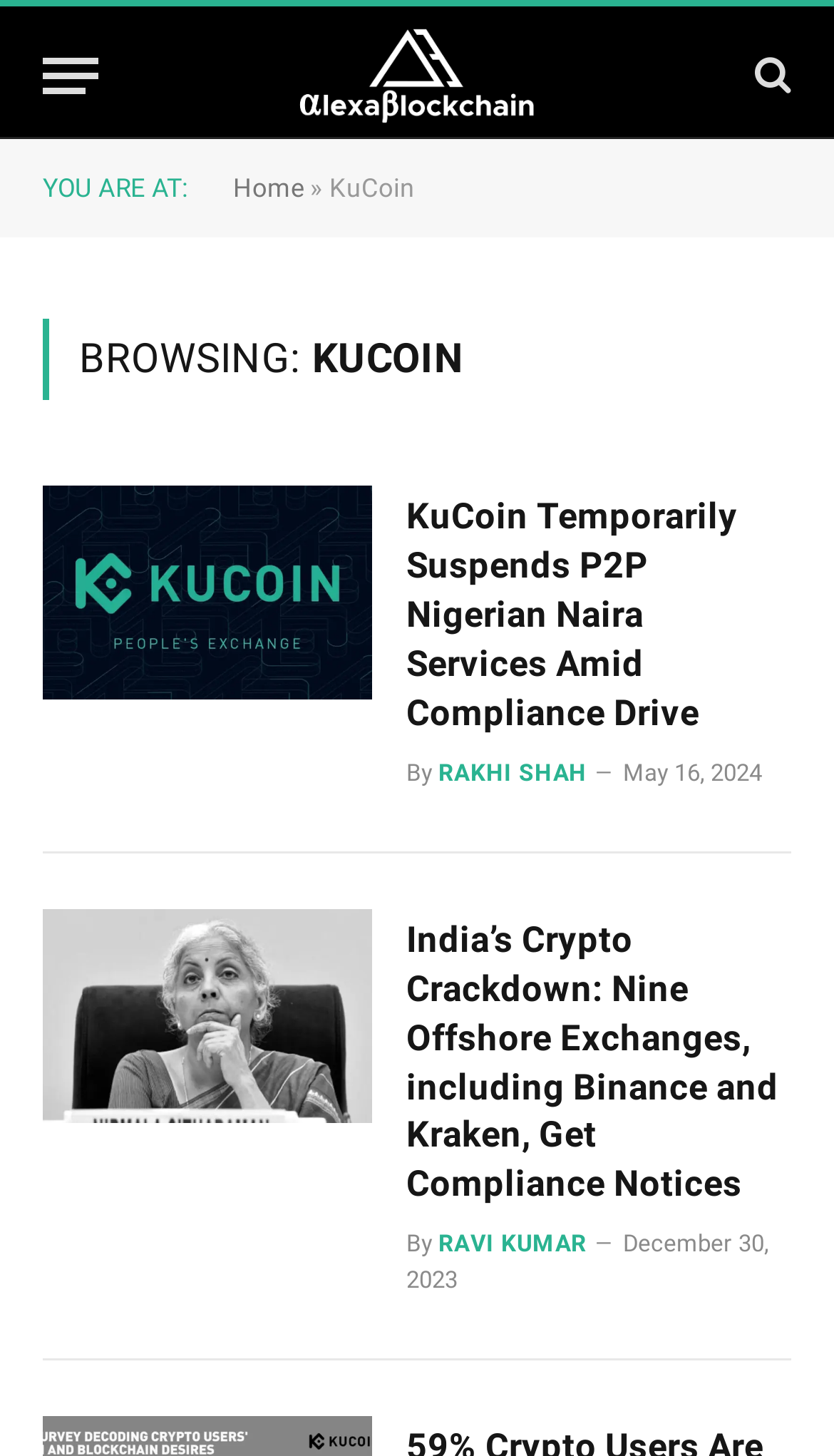Identify the bounding box coordinates for the UI element described as follows: aria-label="Reddit" title="Reddit". Use the format (top-left x, top-left y, bottom-right x, bottom-right y) and ensure all values are floating point numbers between 0 and 1.

None